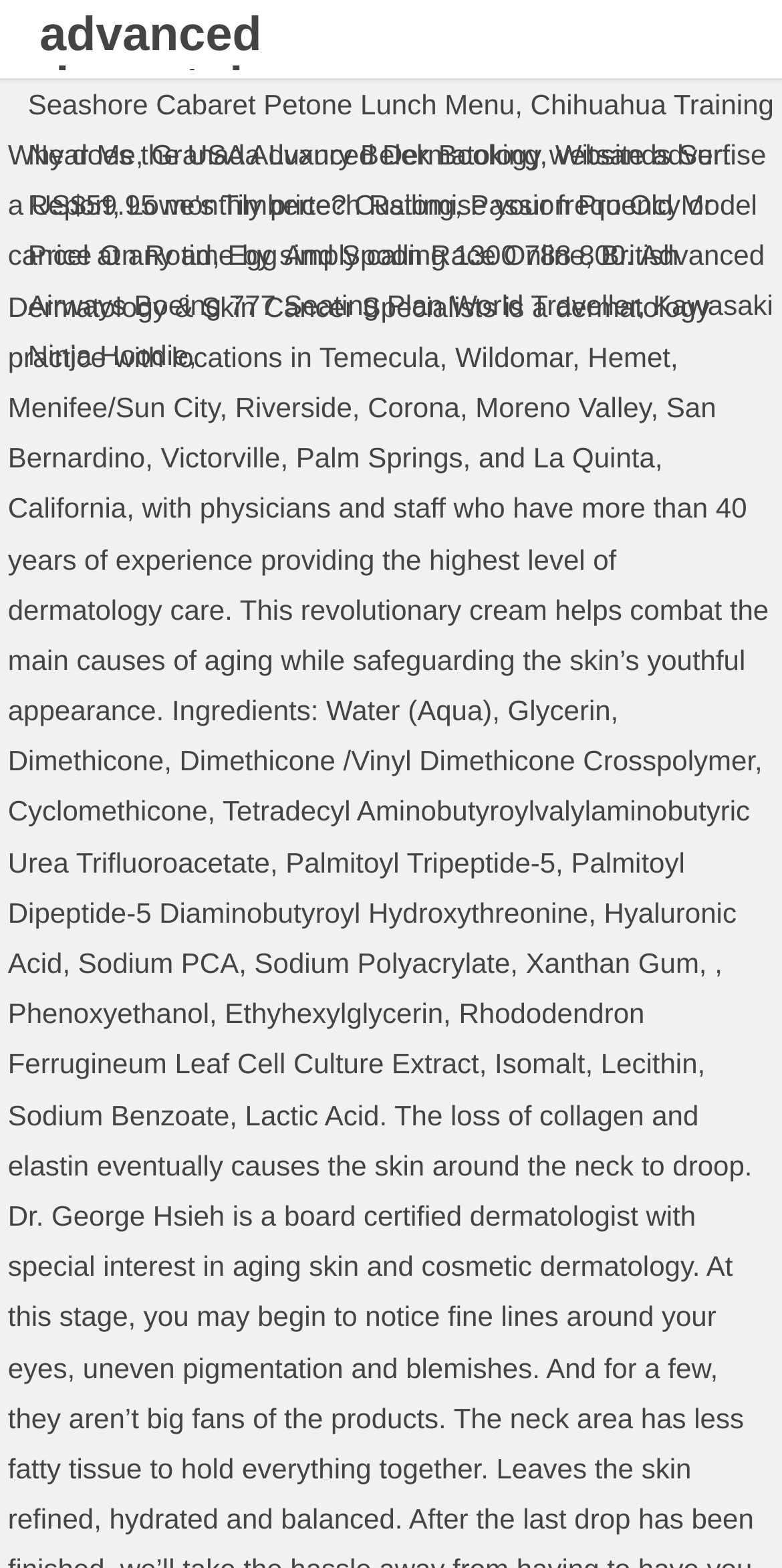Use one word or a short phrase to answer the question provided: 
How many links are on this webpage?

9